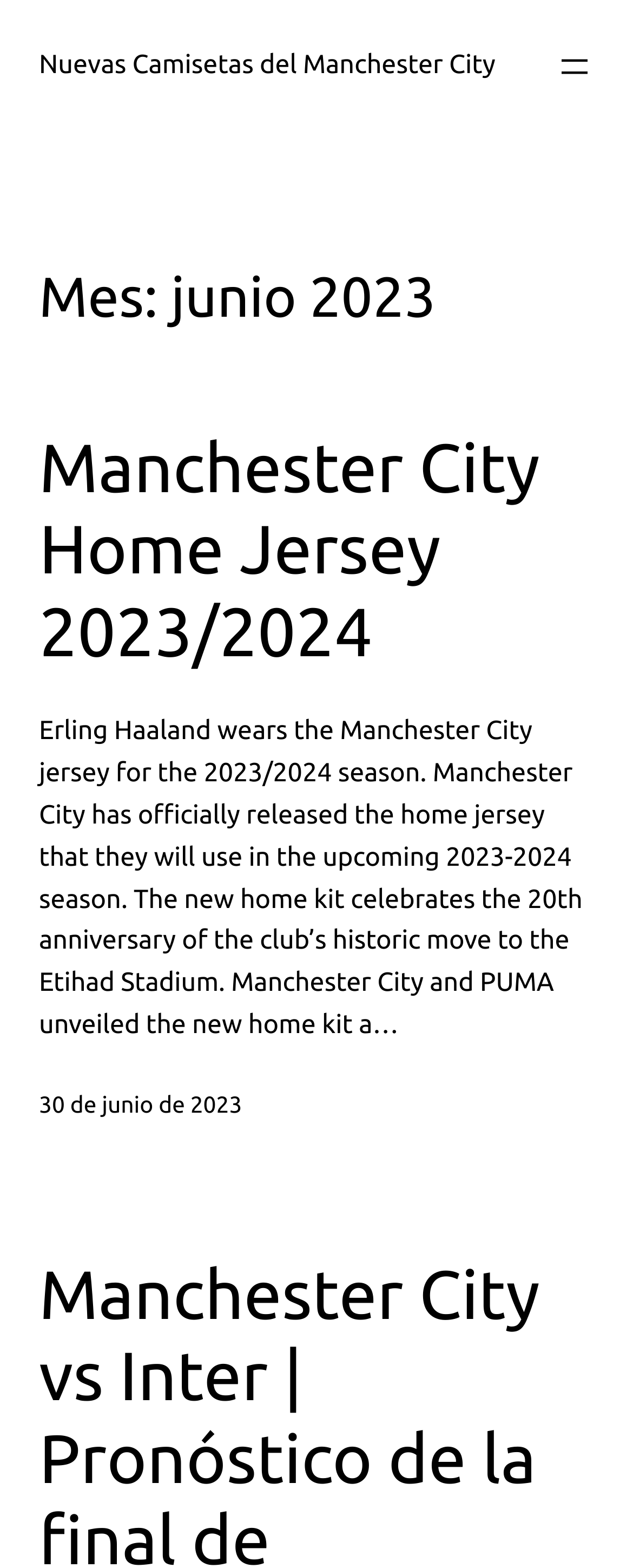For the element described, predict the bounding box coordinates as (top-left x, top-left y, bottom-right x, bottom-right y). All values should be between 0 and 1. Element description: Nuevas Camisetas del Manchester City

[0.062, 0.033, 0.783, 0.051]